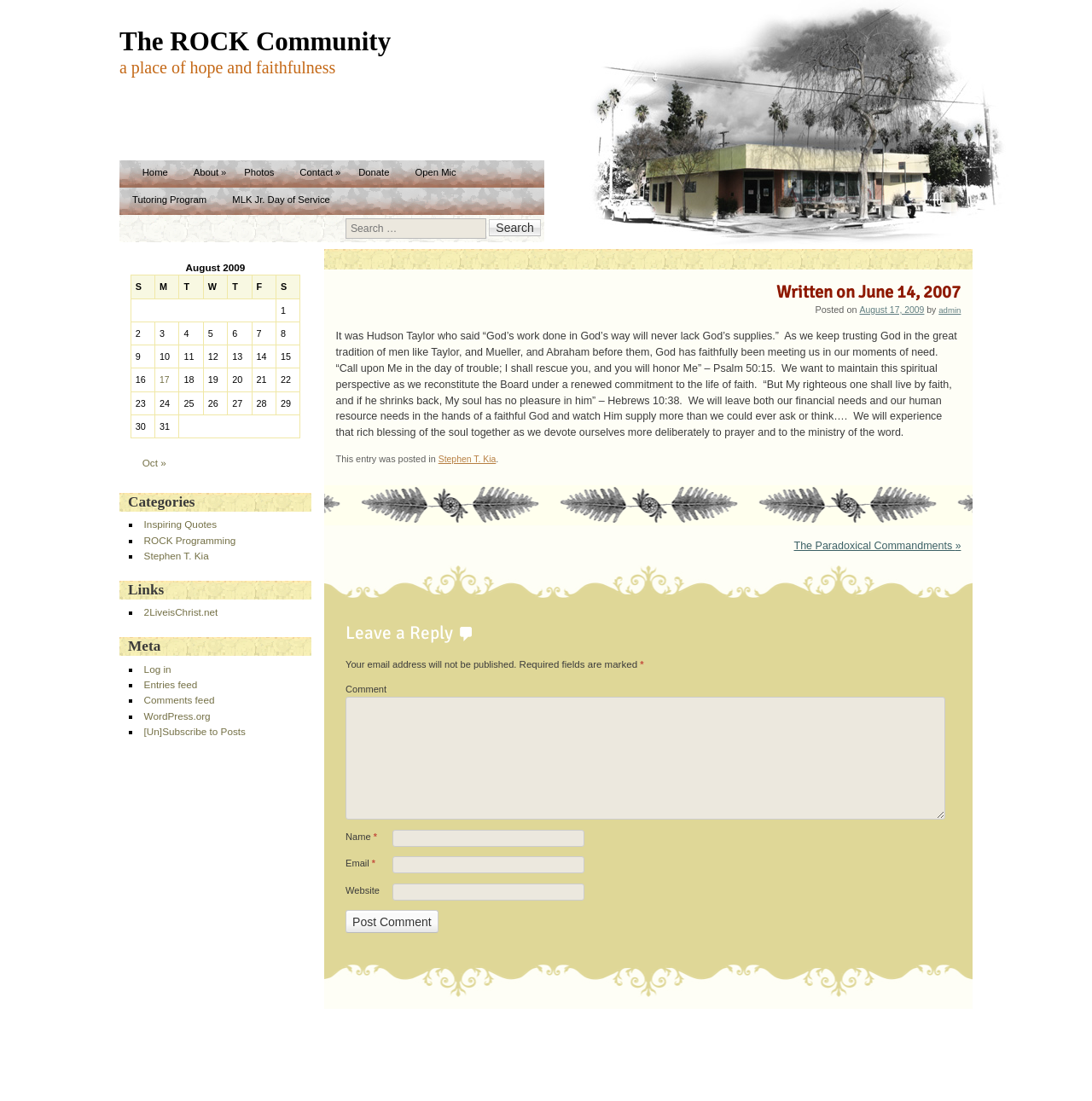For the given element description Donate, determine the bounding box coordinates of the UI element. The coordinates should follow the format (top-left x, top-left y, bottom-right x, bottom-right y) and be within the range of 0 to 1.

[0.317, 0.146, 0.368, 0.17]